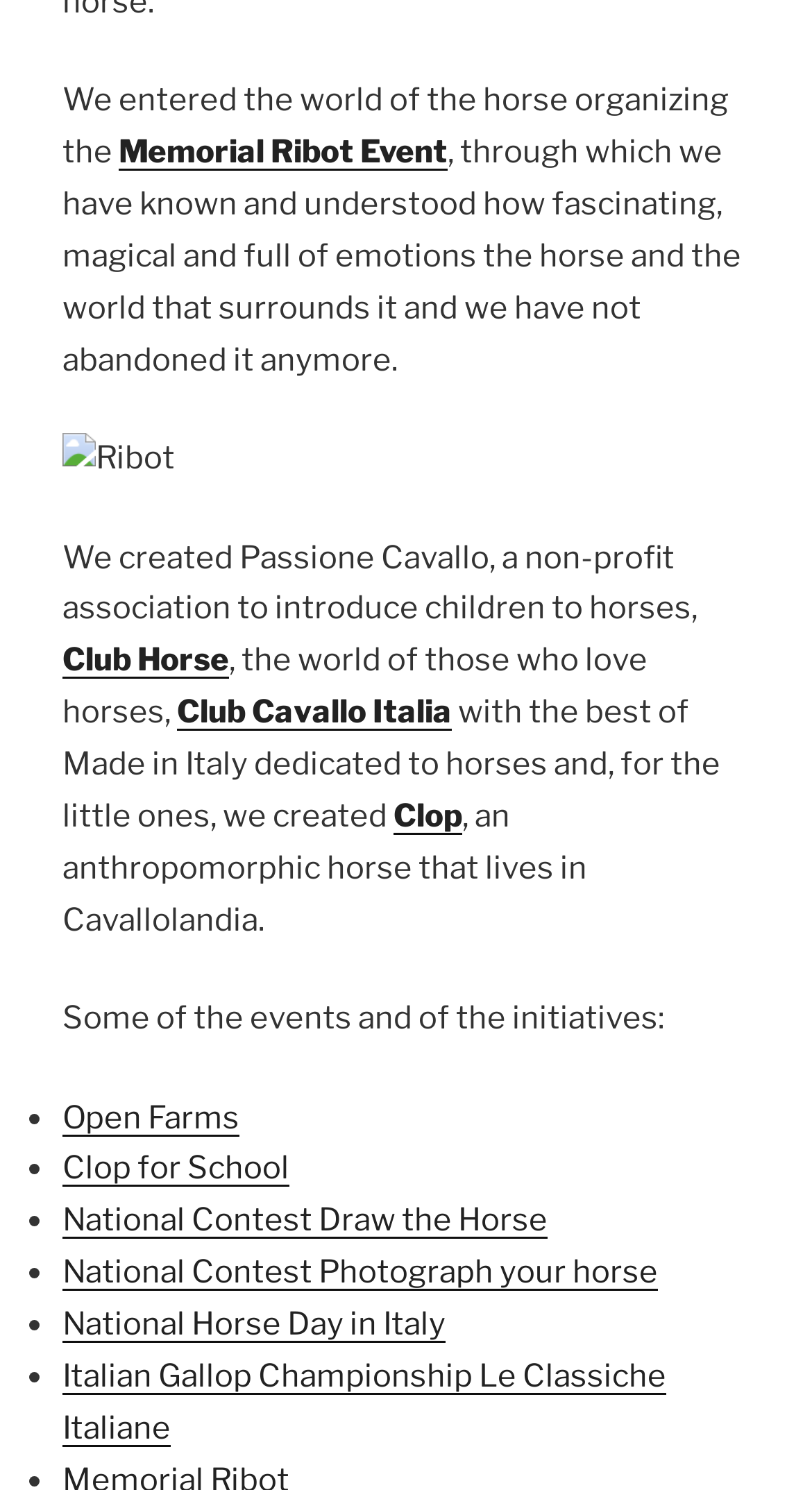Locate the coordinates of the bounding box for the clickable region that fulfills this instruction: "explore Club Cavallo Italia".

[0.218, 0.466, 0.556, 0.491]